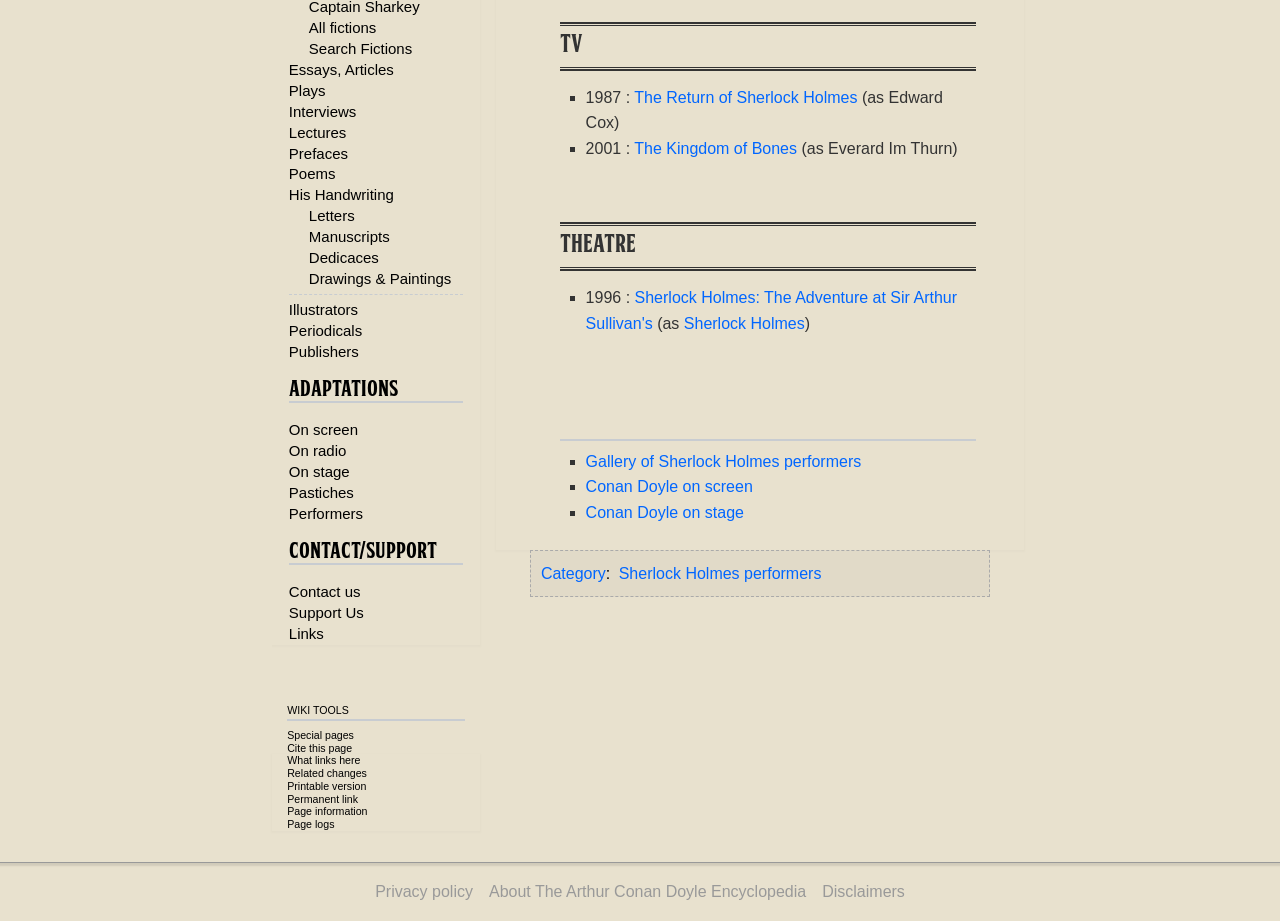Calculate the bounding box coordinates of the UI element given the description: "Pastiches".

[0.226, 0.525, 0.276, 0.544]